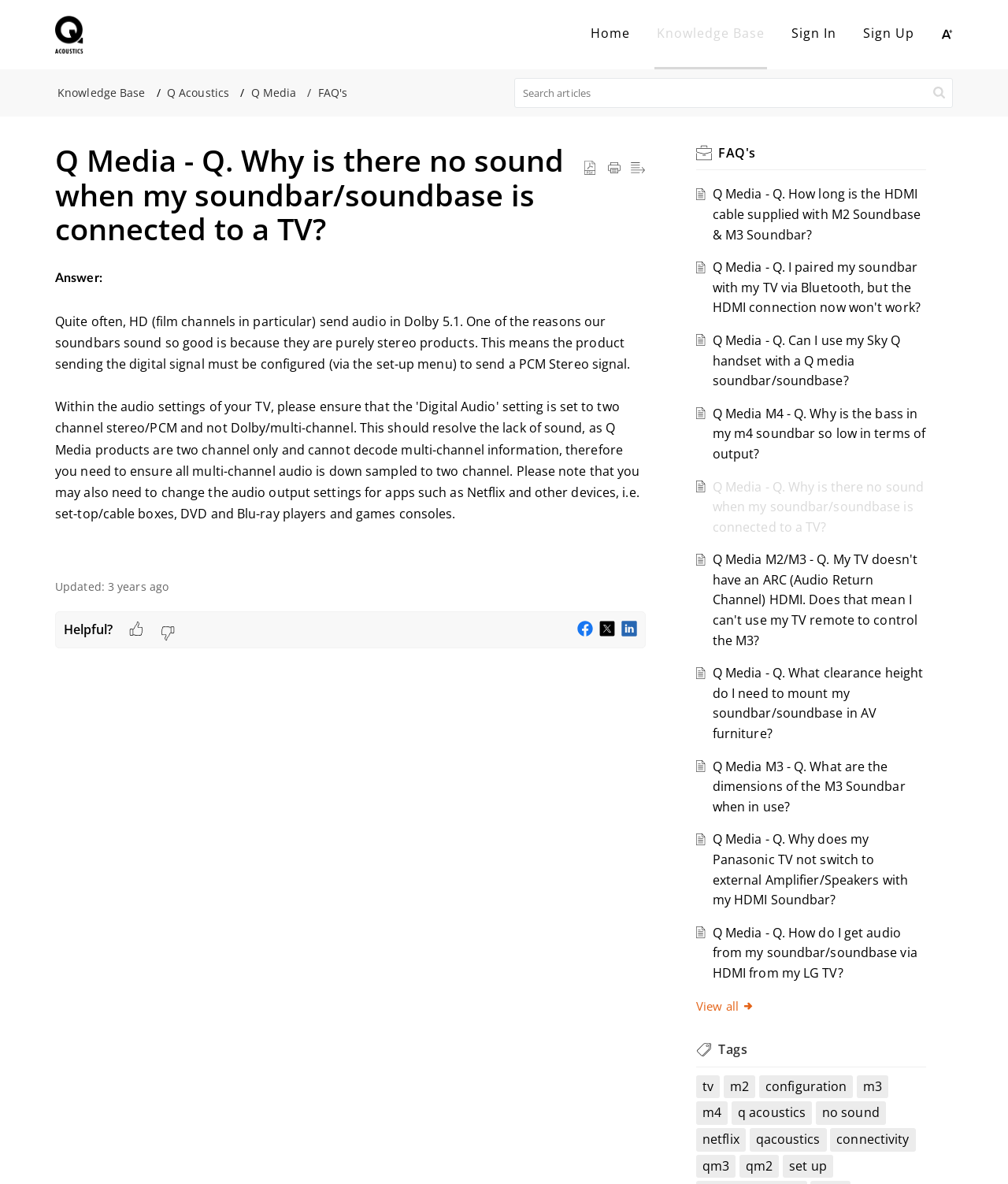How many FAQs are listed on this page?
Refer to the image and provide a concise answer in one word or phrase.

10